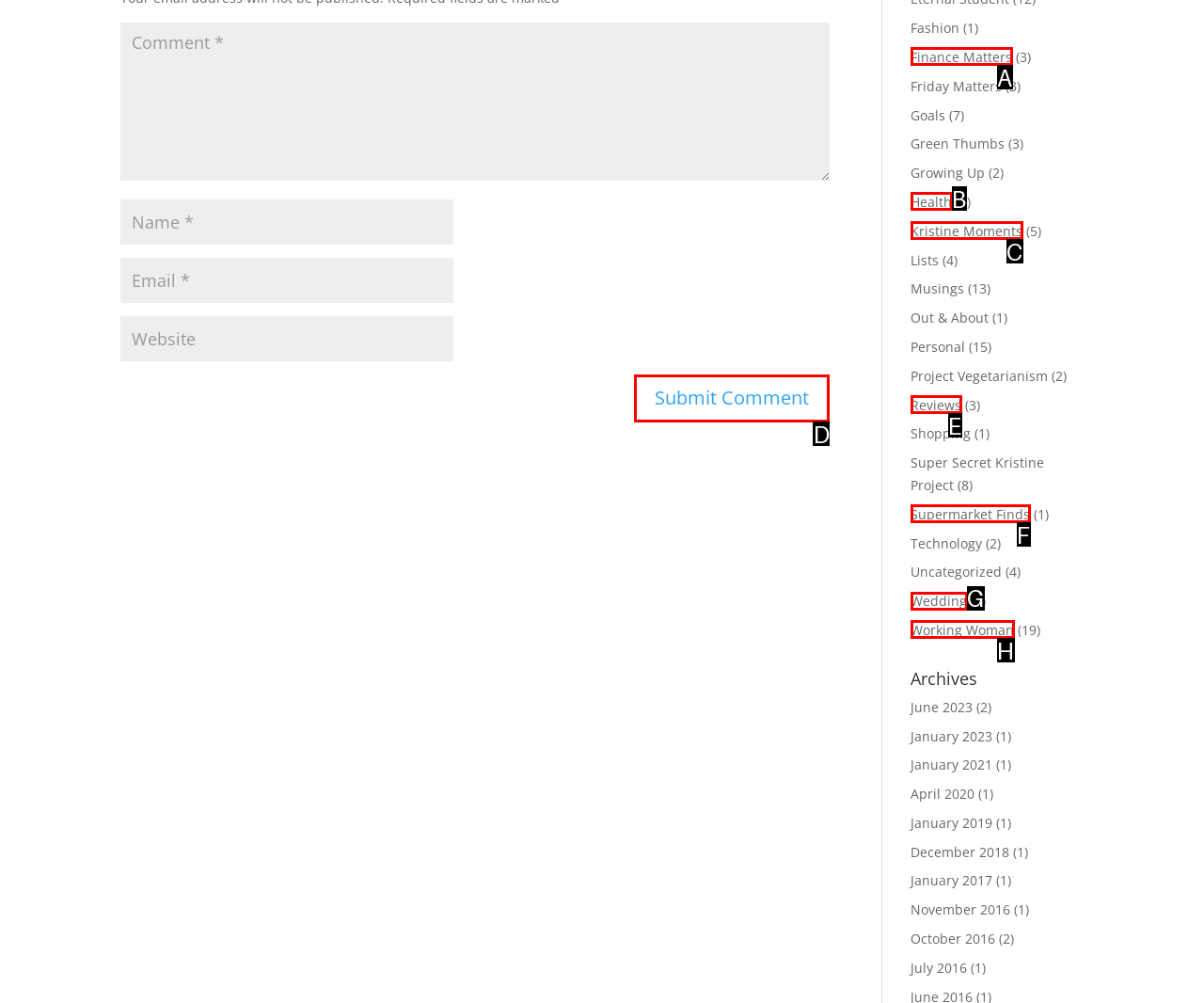From the options shown in the screenshot, tell me which lettered element I need to click to complete the task: Submit a comment.

D